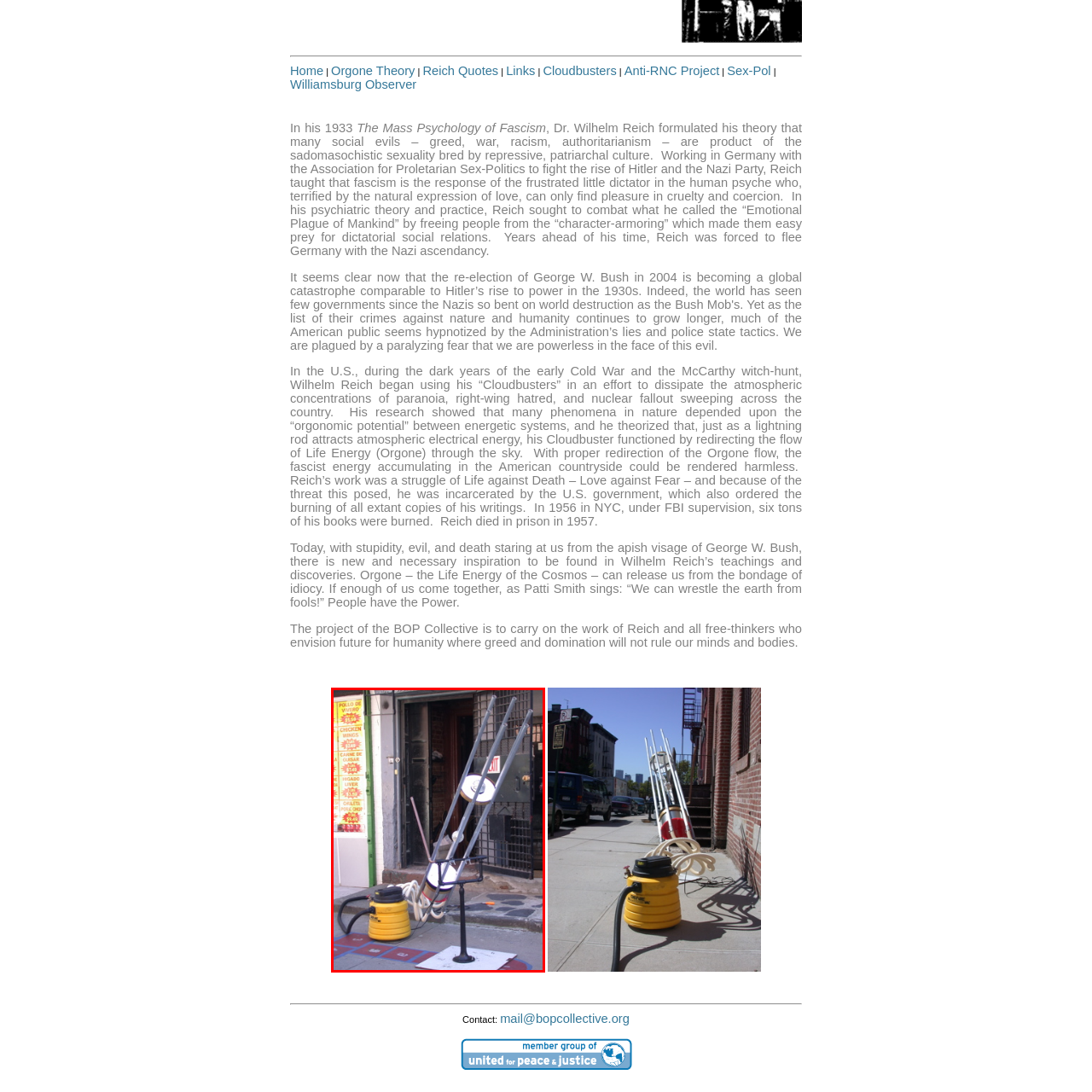Create a thorough and descriptive caption for the photo marked by the red boundary.

The image depicts an artistic installation resembling a whimsical interpretation of a cloudbusting device. At the center is a structure composed of metal rods that reach upward, evoking the imagery often associated with Wilhelm Reich’s "Cloudbusters," which aimed to influence weather patterns and atmospheric energy. The apparatus is connected to a yellow vacuum-like machine at the base, which suggests a DIY or street-art approach to the theme. 

In the background, colorful storefronts offer a glimpse of urban life, adding context to the scene, while the intricate design of the installation captures the attention of passersby, creating a compelling intersection of art, sociology, and environmentalism. This piece may symbolize a cry for greater awareness of societal issues, echoing Reich's ideas of combating oppression through unconventional means.